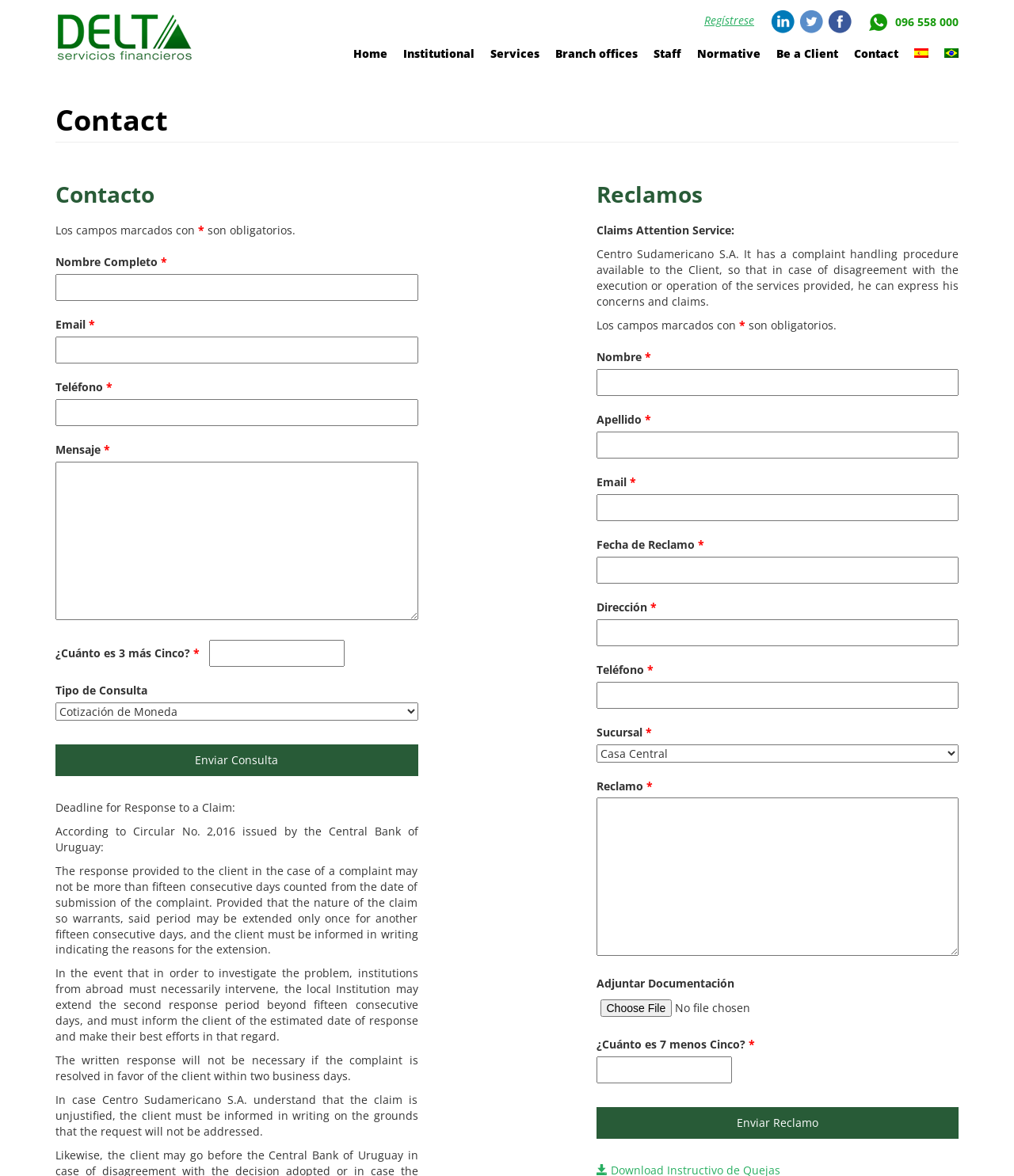Can you specify the bounding box coordinates of the area that needs to be clicked to fulfill the following instruction: "Enter your name in the 'Nombre Completo' field"?

[0.055, 0.233, 0.412, 0.256]